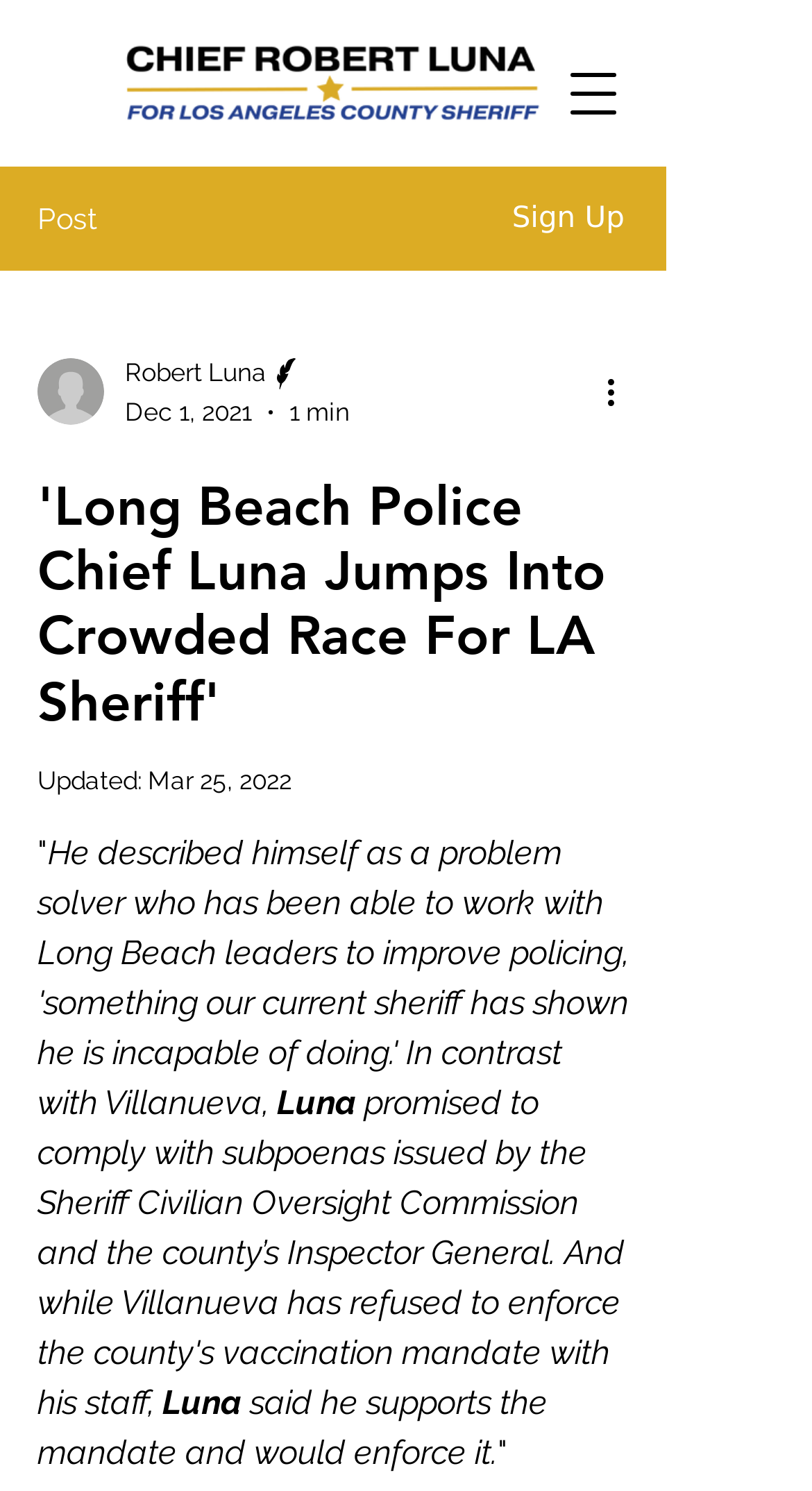How many images are on the webpage?
Use the screenshot to answer the question with a single word or phrase.

4